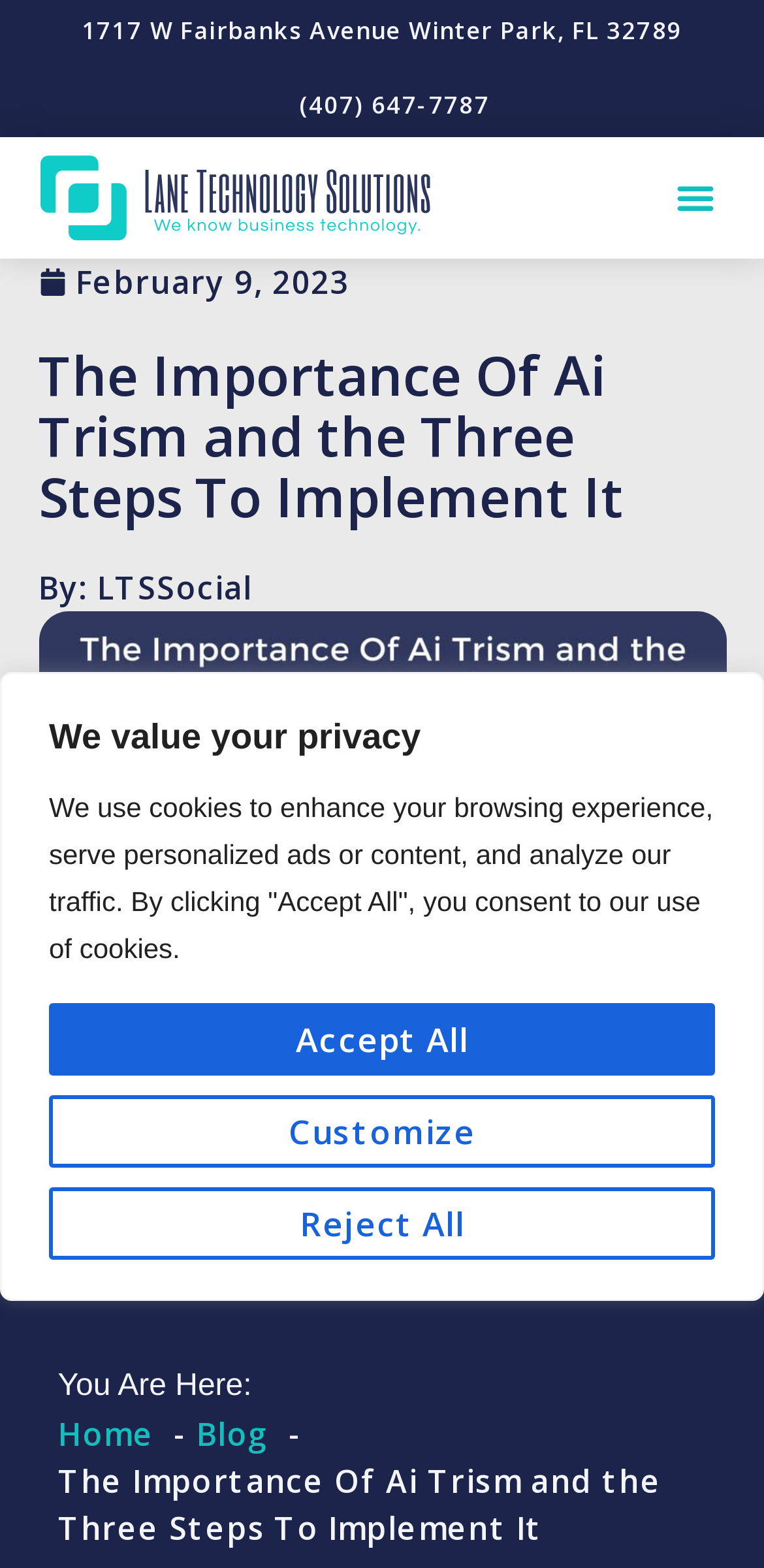What is the current page in the breadcrumb navigation?
Please provide a detailed answer to the question.

I found the current page by looking at the navigation element located at the bottom of the webpage, which contains the breadcrumb trail, and the current page is 'The Importance Of Ai Trism and the Three Steps To Implement It'.